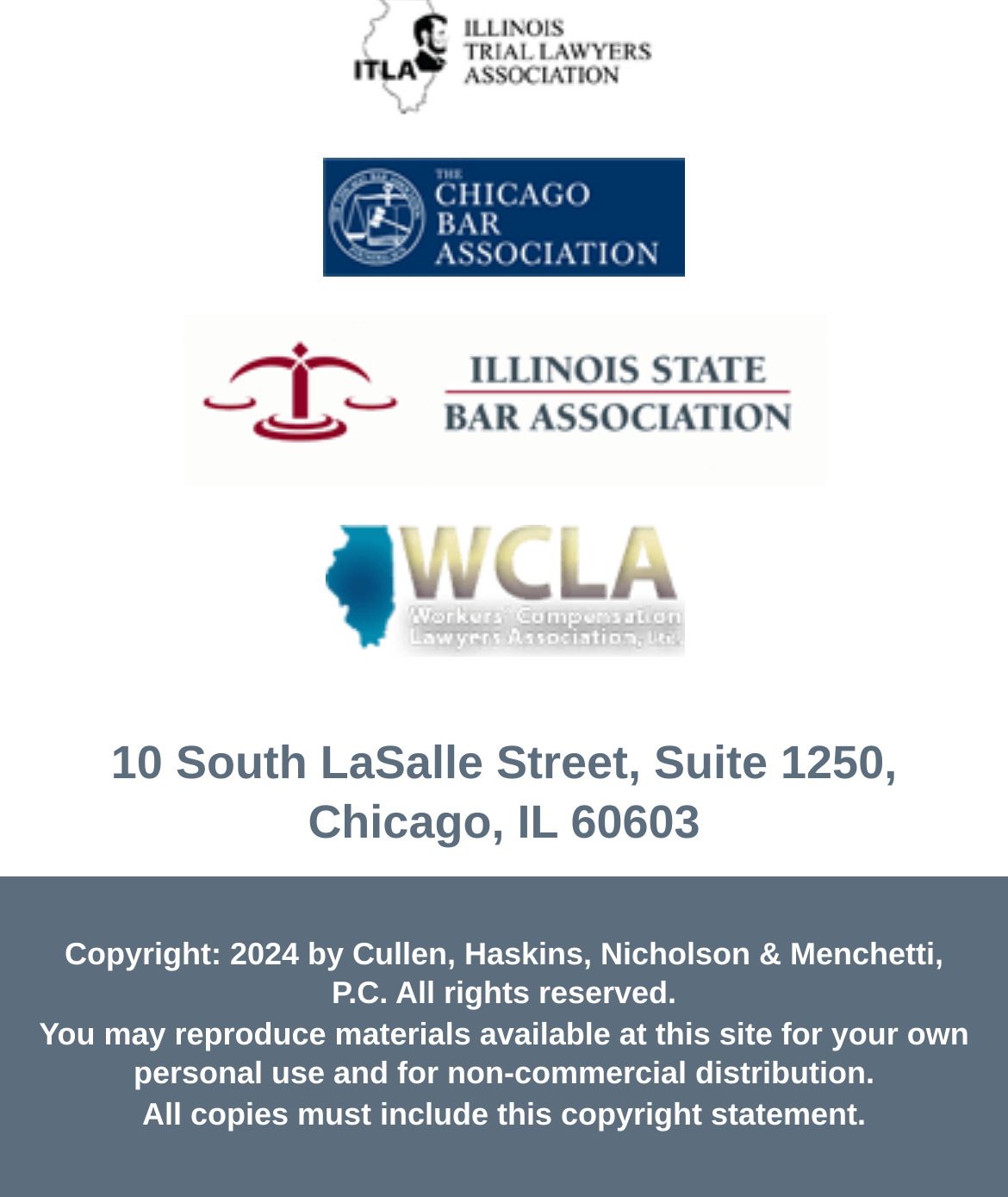What year is the copyright for?
Refer to the image and give a detailed answer to the query.

I found the copyright year by looking at the static text element within the contentinfo element, which is located at the bottom of the webpage. The text reads 'Copyright: 2024 by'.